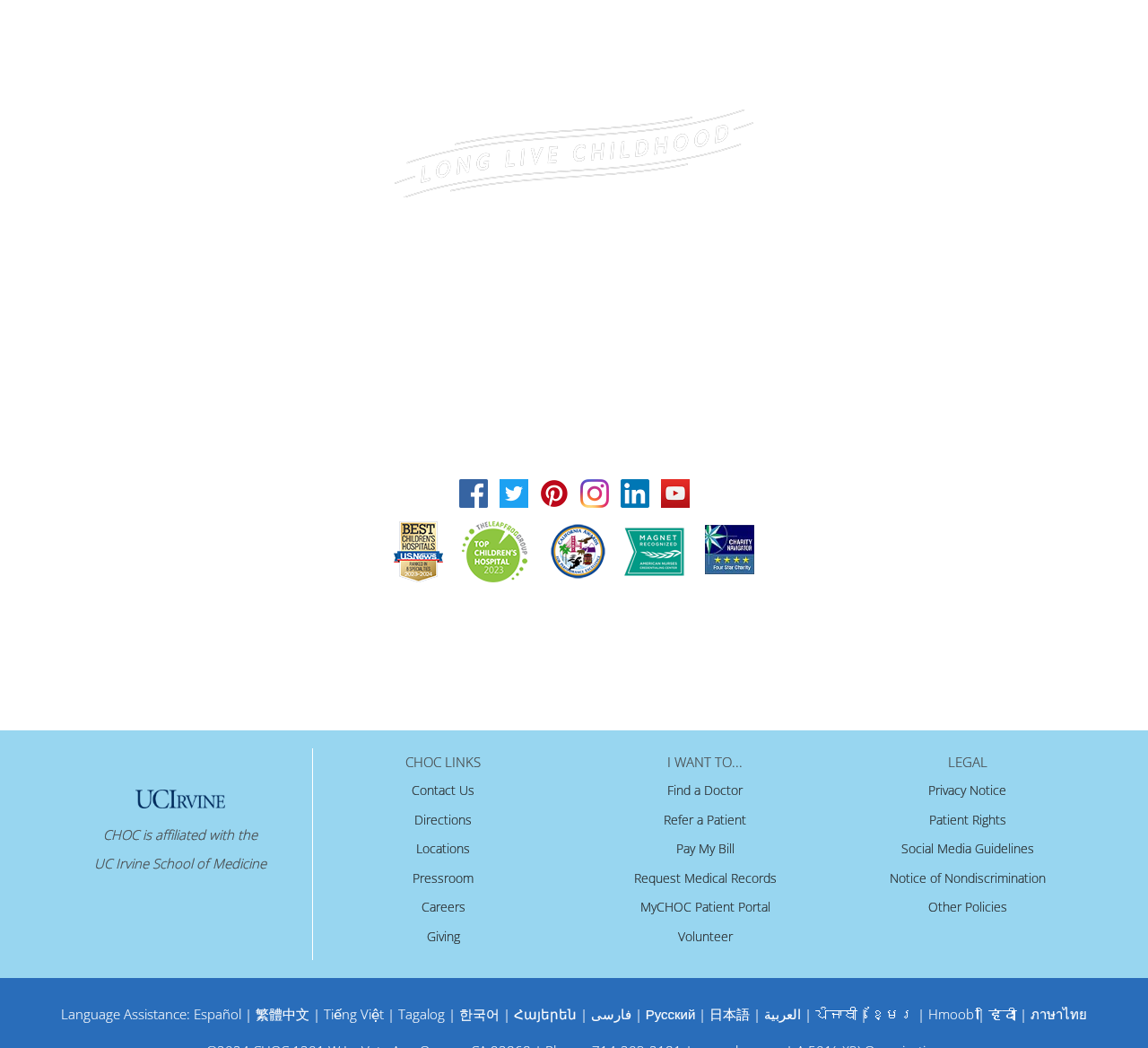Give a one-word or short phrase answer to this question: 
What is the affiliation of CHOC?

UC Irvine School of Medicine